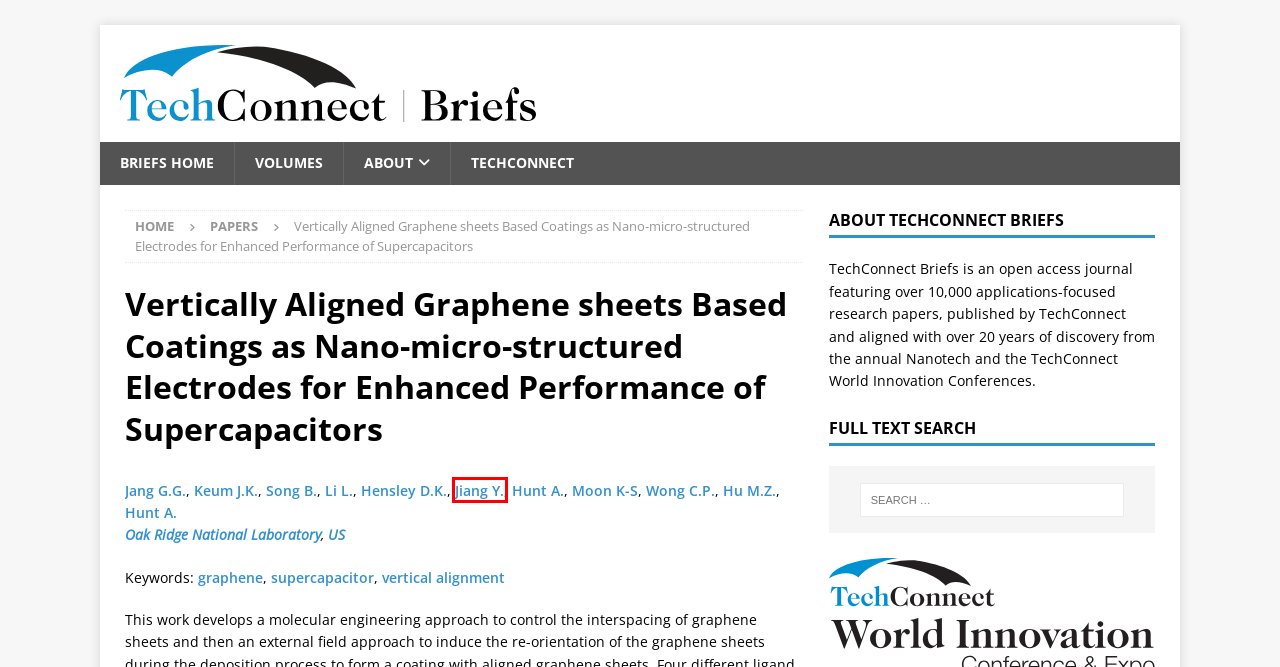Take a look at the provided webpage screenshot featuring a red bounding box around an element. Select the most appropriate webpage description for the page that loads after clicking on the element inside the red bounding box. Here are the candidates:
A. supercapacitor – TechConnect Briefs
B. Song B. – TechConnect Briefs
C. Volumes – TechConnect Briefs
D. TechConnect Briefs – TechConnect Briefs
E. Jiang Y. – TechConnect Briefs
F. Hu M.Z. – TechConnect Briefs
G. Keum J.K. – TechConnect Briefs
H. Oak Ridge National Laboratory – TechConnect Briefs

E